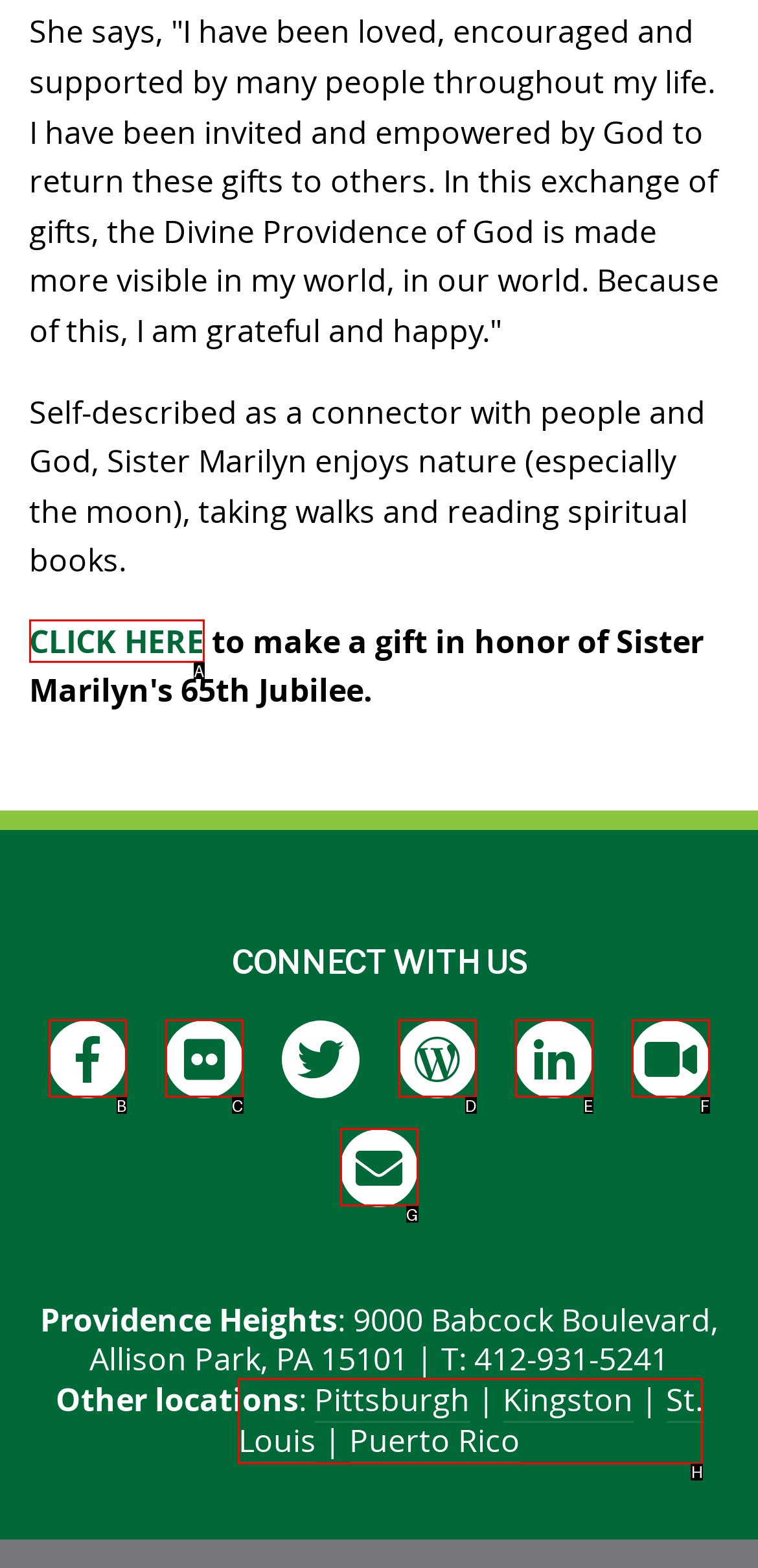Select the letter from the given choices that aligns best with the description: St. Louis. Reply with the specific letter only.

H